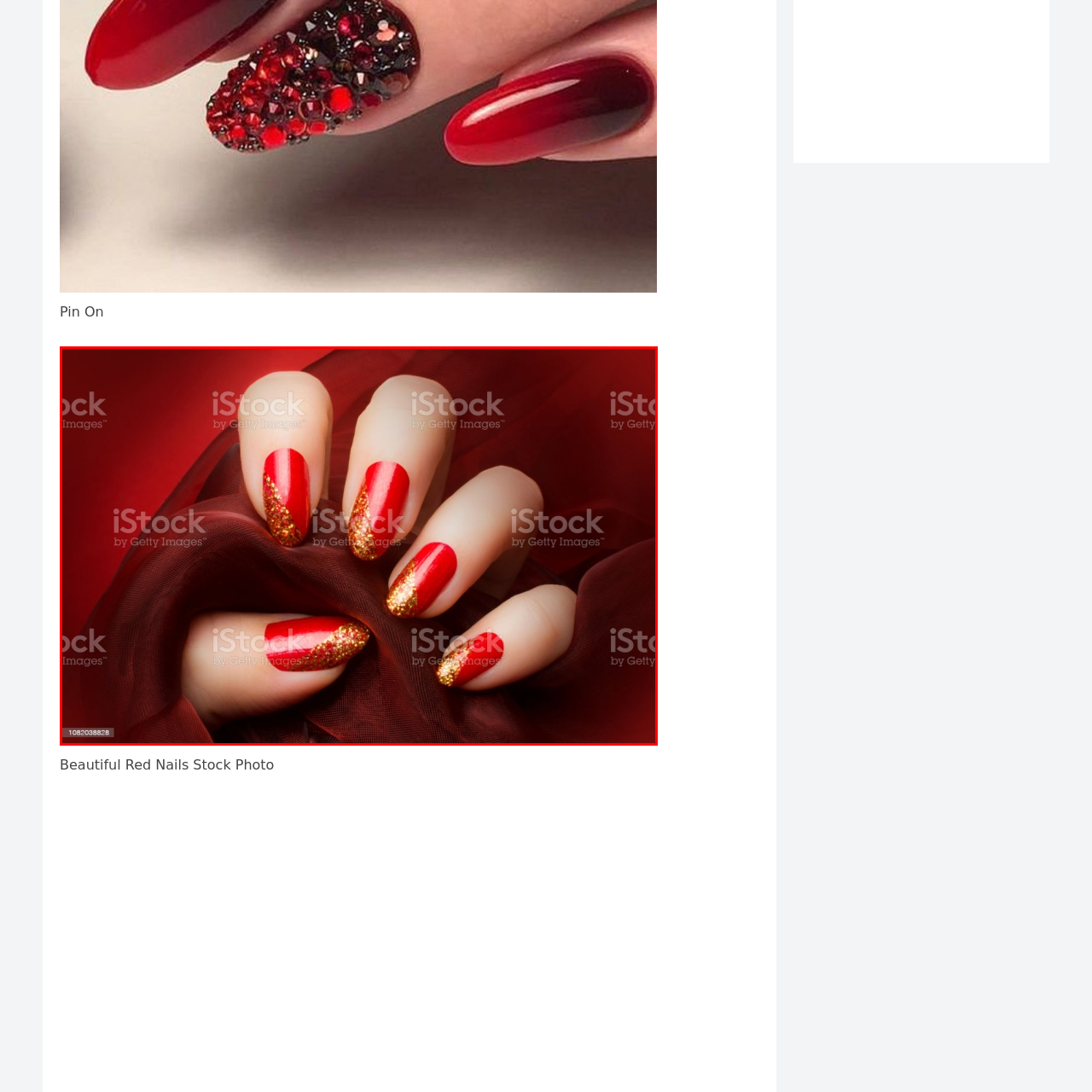Examine the picture highlighted with a red border, What material is surrounding the fingers? Please respond with a single word or phrase.

Fabric